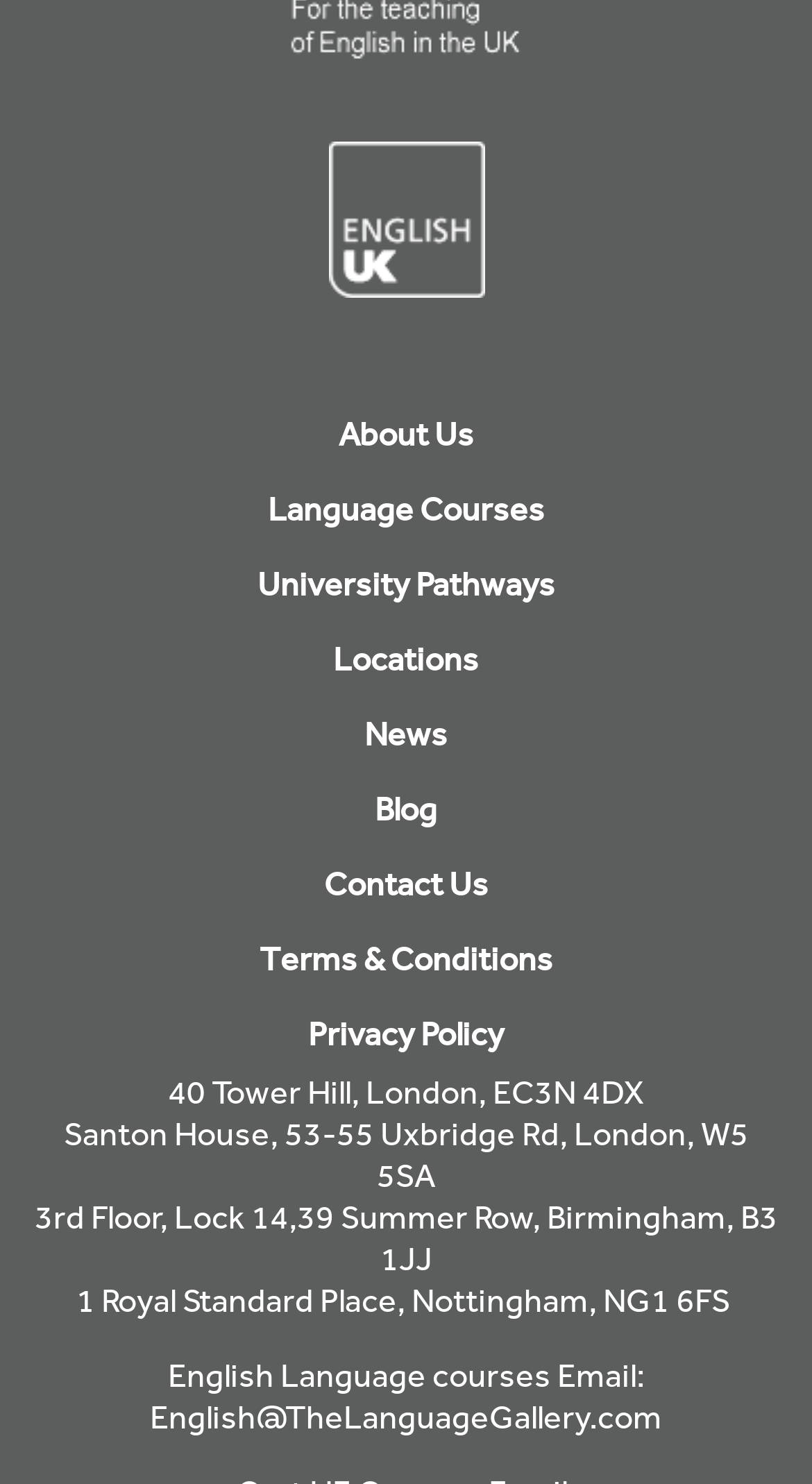Please locate the bounding box coordinates of the element that needs to be clicked to achieve the following instruction: "View Language Courses". The coordinates should be four float numbers between 0 and 1, i.e., [left, top, right, bottom].

[0.317, 0.319, 0.683, 0.369]